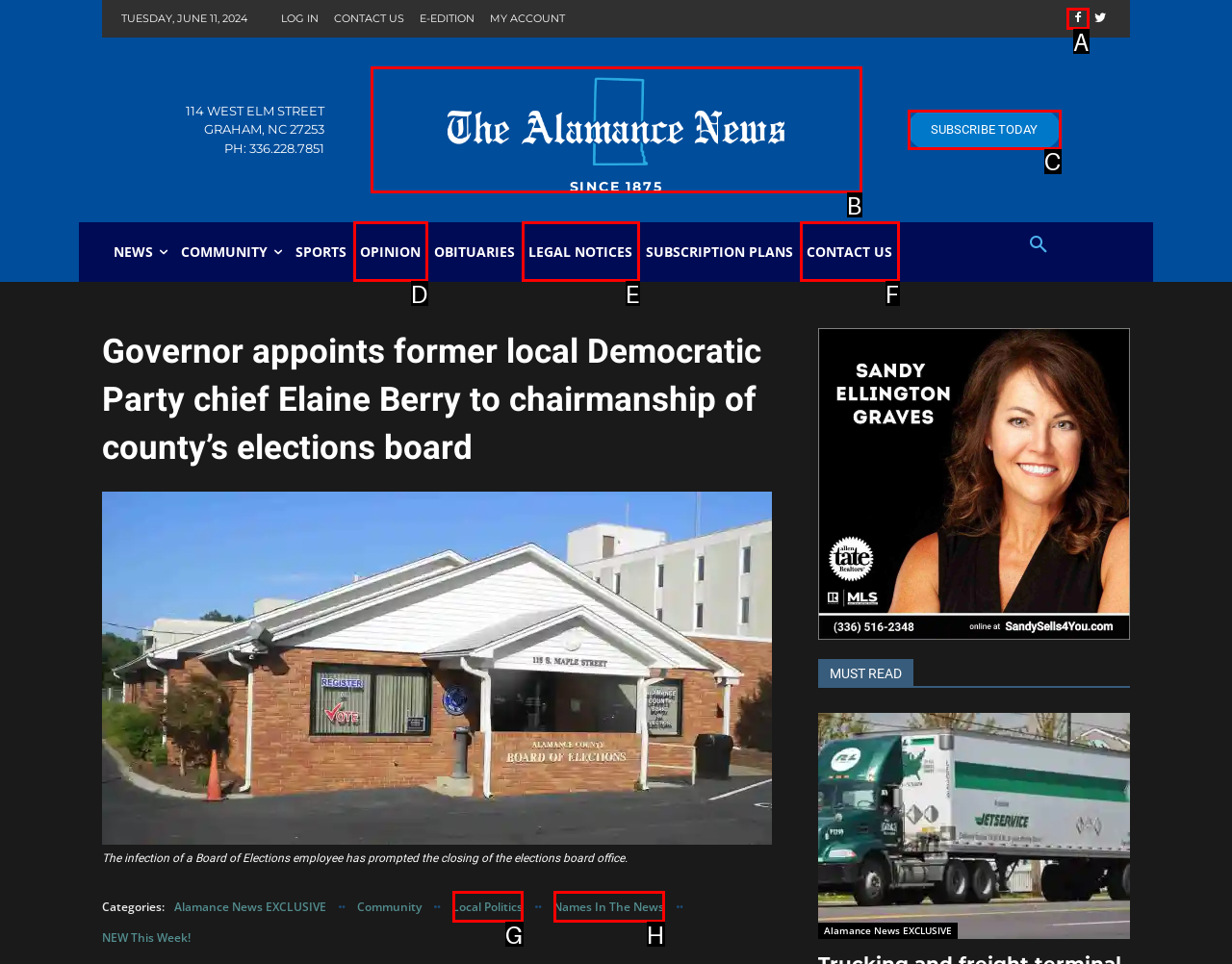Point out the HTML element I should click to achieve the following task: Click the 'SUBSCRIBE TODAY' link Provide the letter of the selected option from the choices.

C